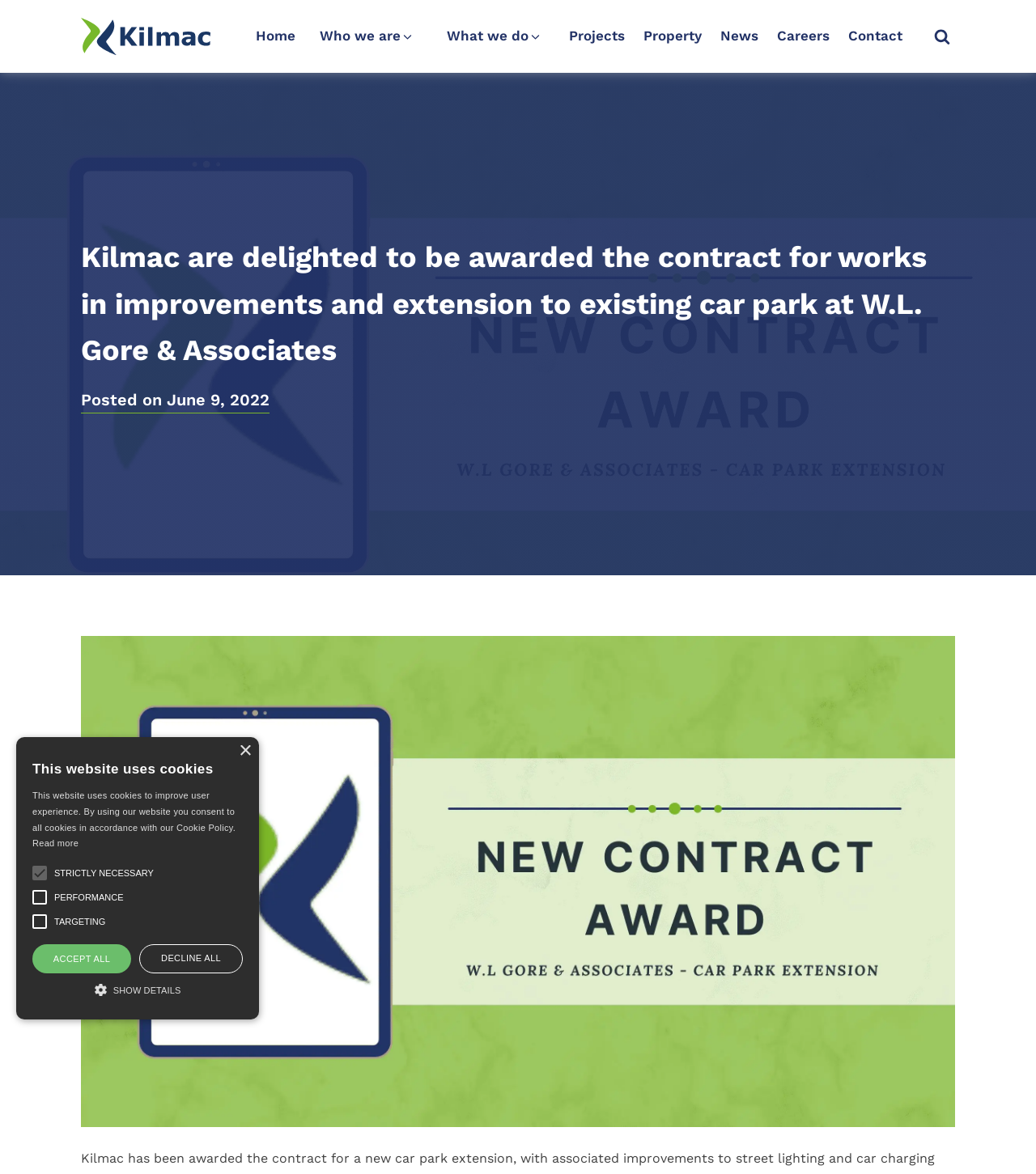Please reply to the following question using a single word or phrase: 
What is the purpose of the 'ACCEPT ALL' button?

To accept all cookies